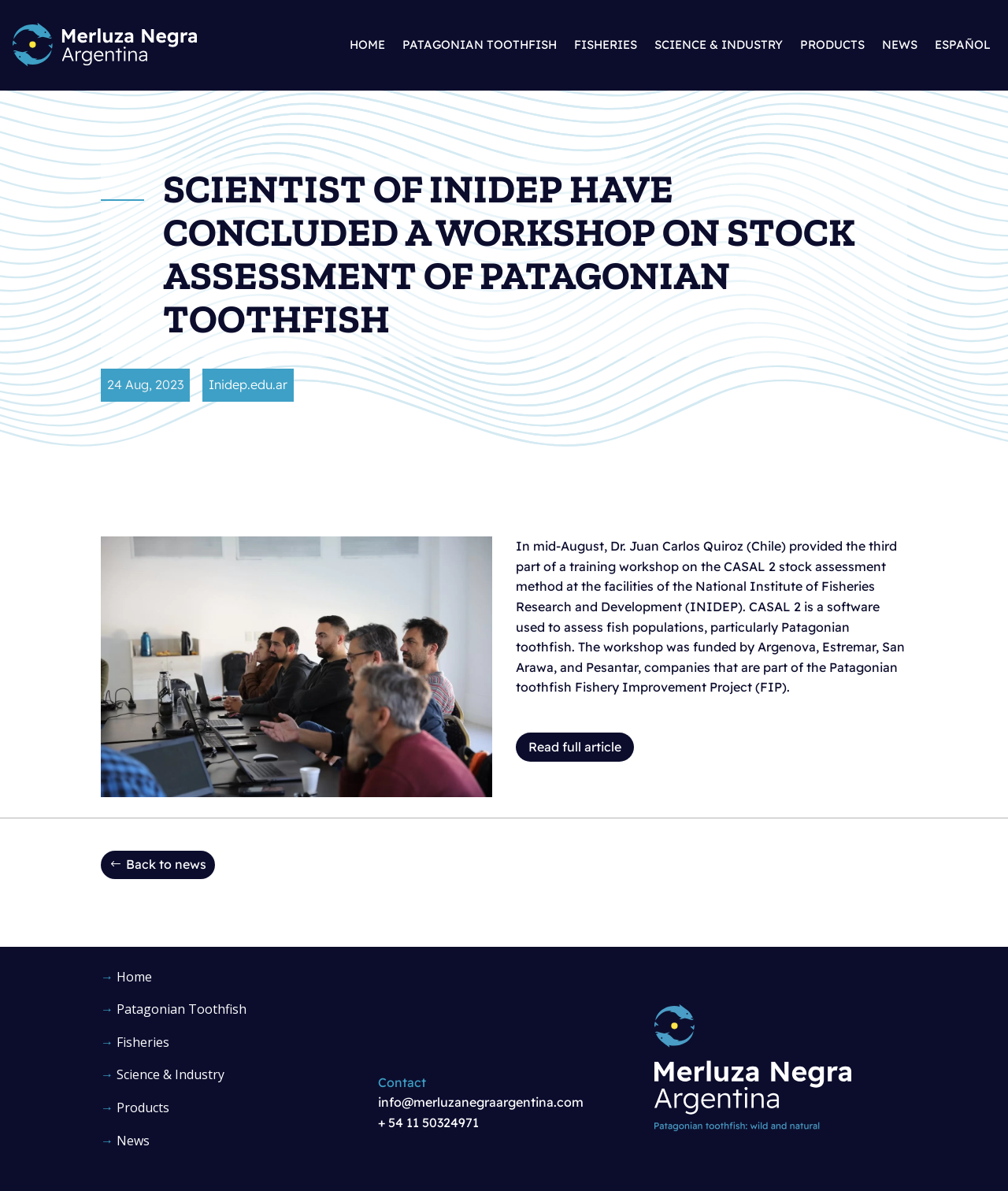What is the email address to contact?
Can you offer a detailed and complete answer to this question?

I found the email address to contact by looking at the link element that says 'info@merluzanegraargentina.com' which is located at the bottom of the webpage.